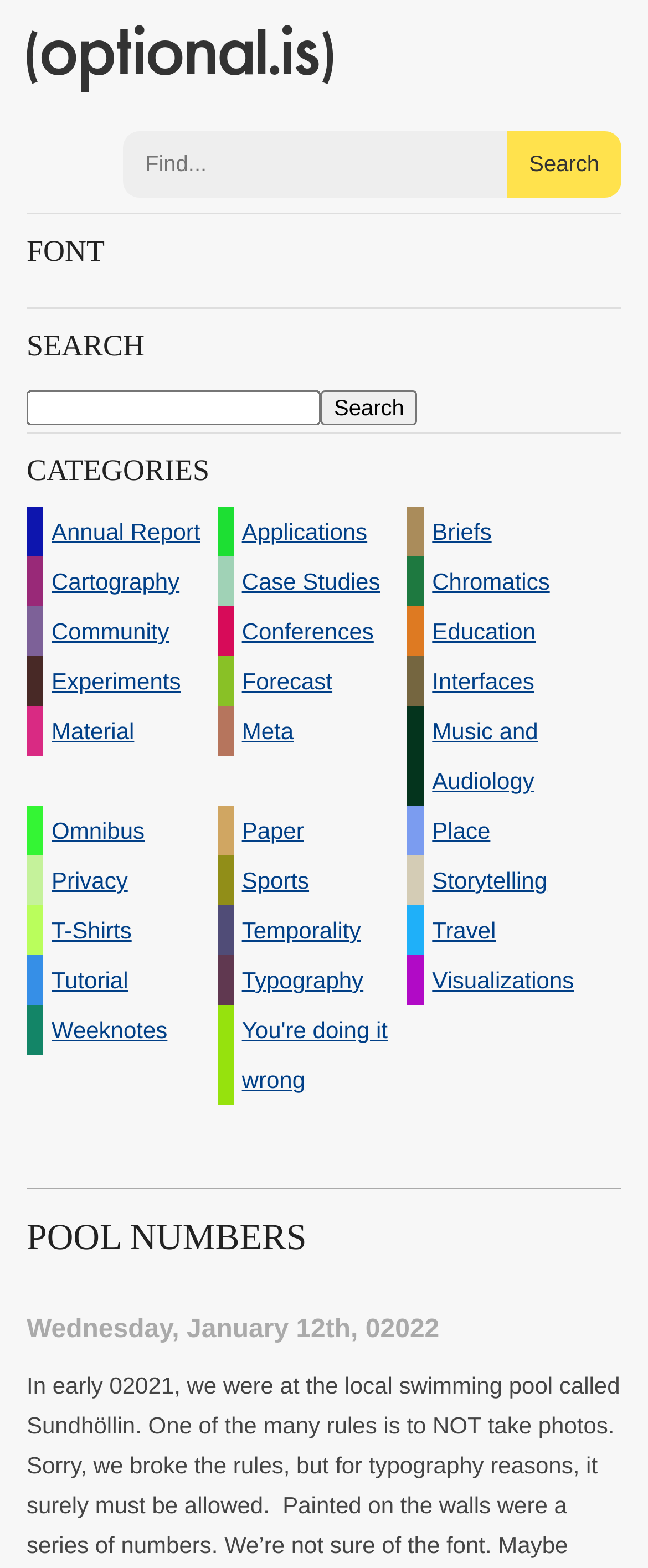Determine the bounding box for the HTML element described here: "You're doing it wrong". The coordinates should be given as [left, top, right, bottom] with each number being a float between 0 and 1.

[0.335, 0.641, 0.628, 0.704]